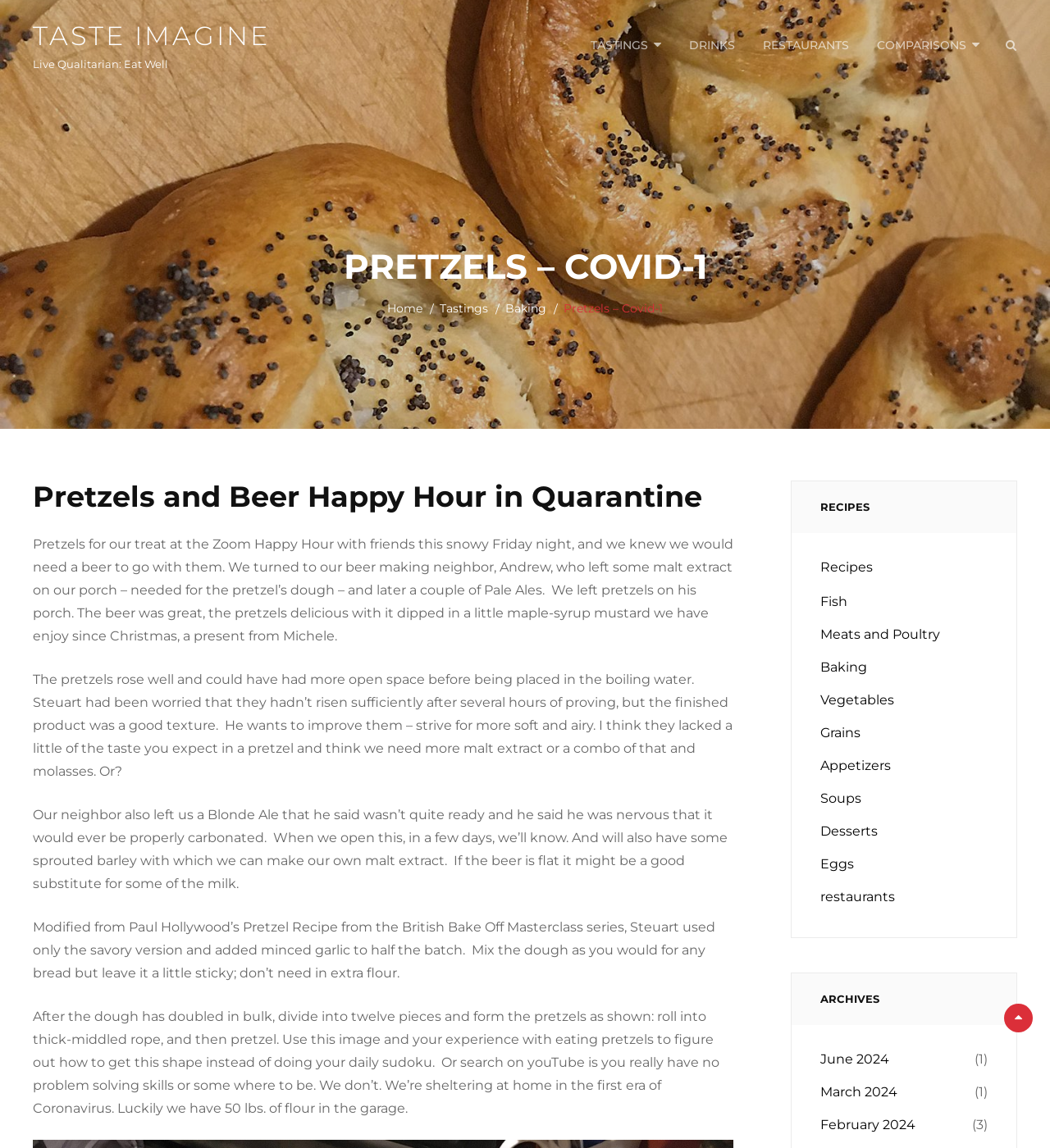Predict the bounding box of the UI element based on this description: "Meats and Poultry".

[0.782, 0.546, 0.896, 0.559]